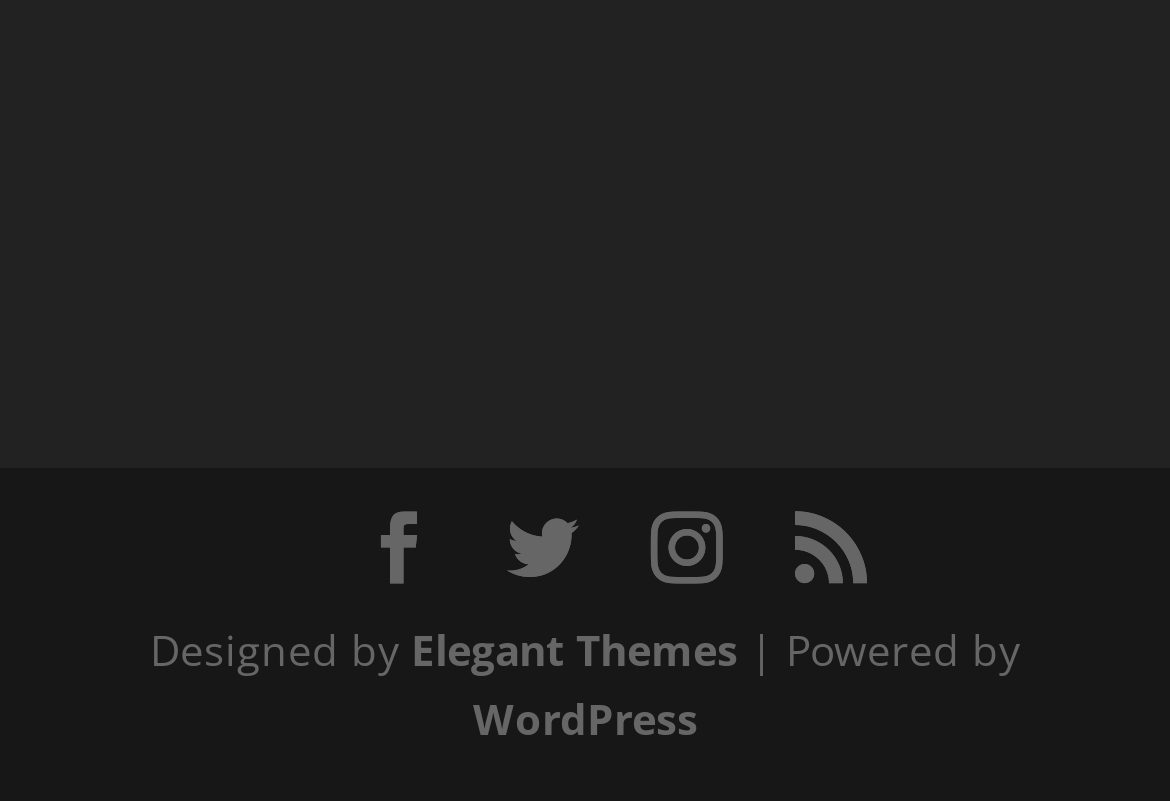Identify the bounding box coordinates of the specific part of the webpage to click to complete this instruction: "Learn about 'penile enlargement surgery'".

[0.1, 0.177, 0.849, 0.337]